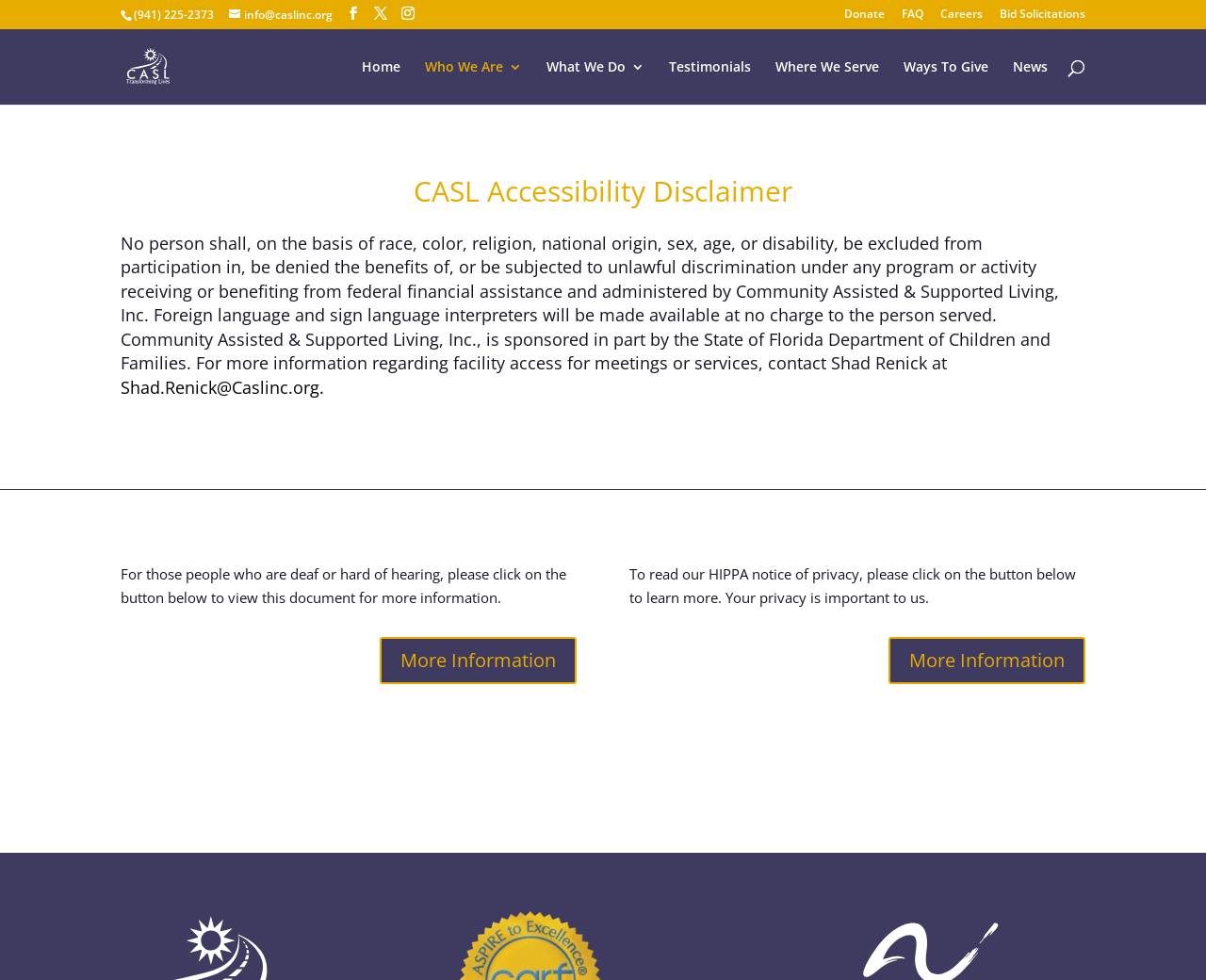What is the email address to contact for more information?
Based on the image, answer the question with a single word or brief phrase.

info@caslinc.org